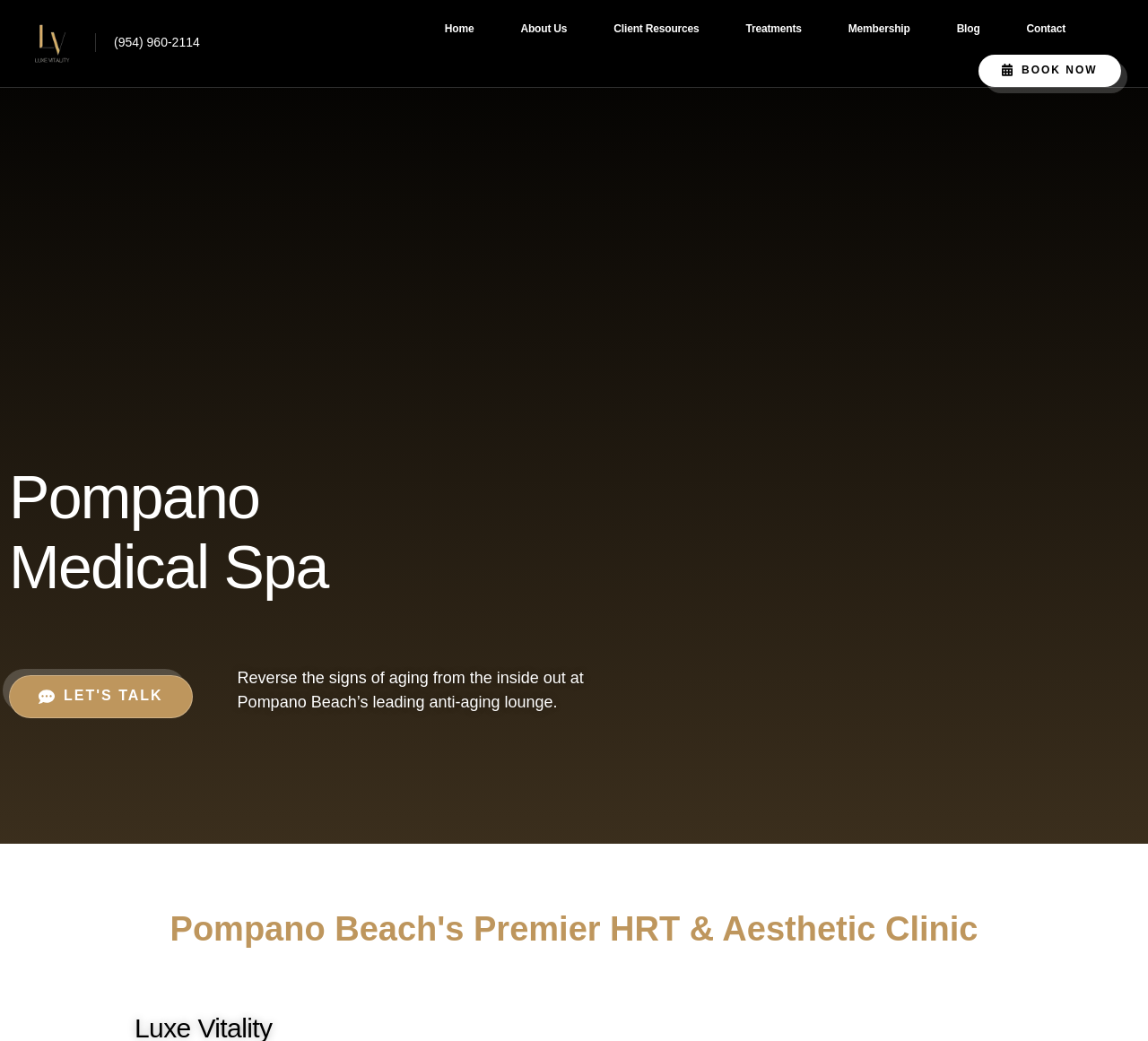Use a single word or phrase to answer the question: What is the phone number to call?

(954) 960-2114